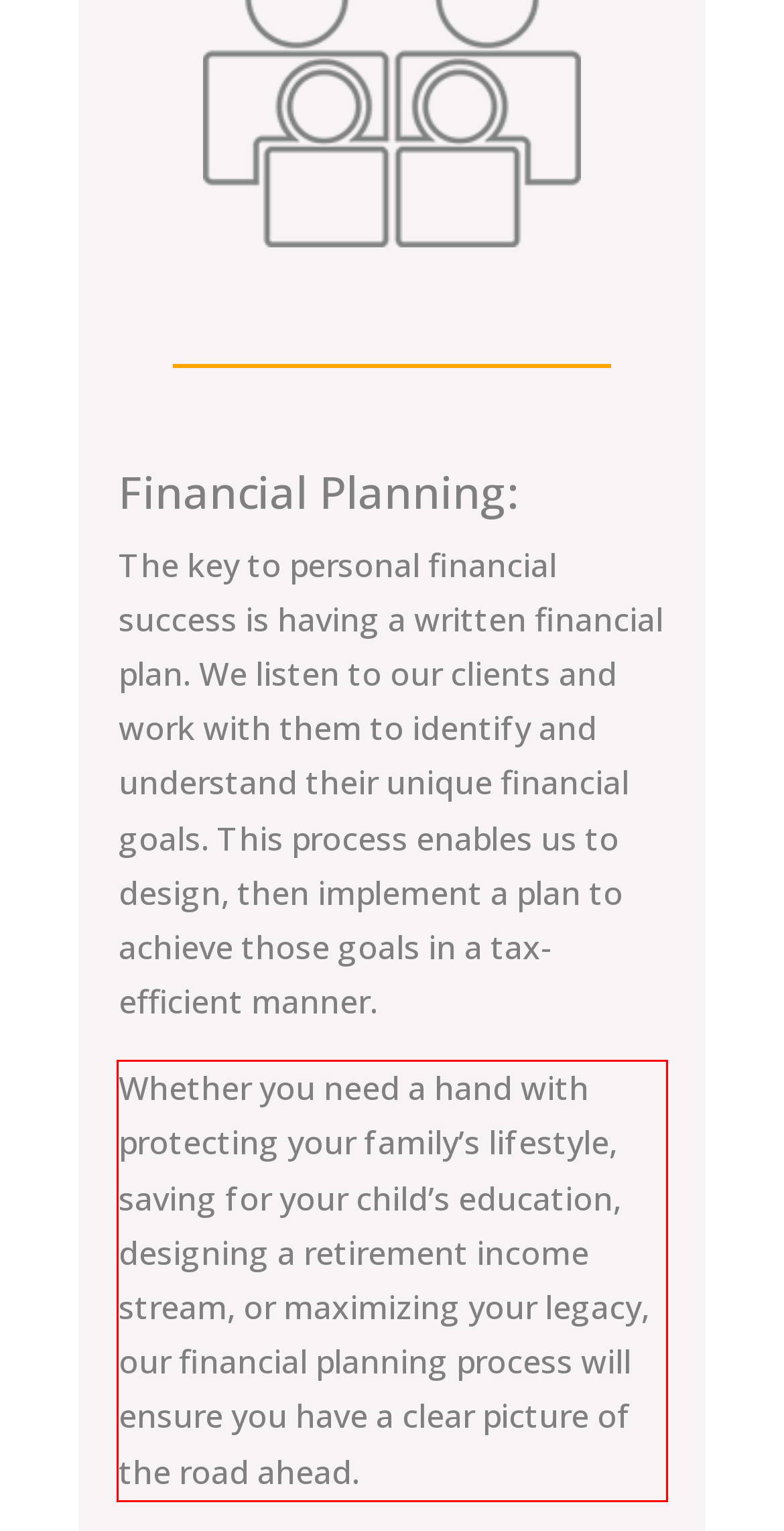Identify the text inside the red bounding box on the provided webpage screenshot by performing OCR.

Whether you need a hand with protecting your family’s lifestyle, saving for your child’s education, designing a retirement income stream, or maximizing your legacy, our financial planning process will ensure you have a clear picture of the road ahead.